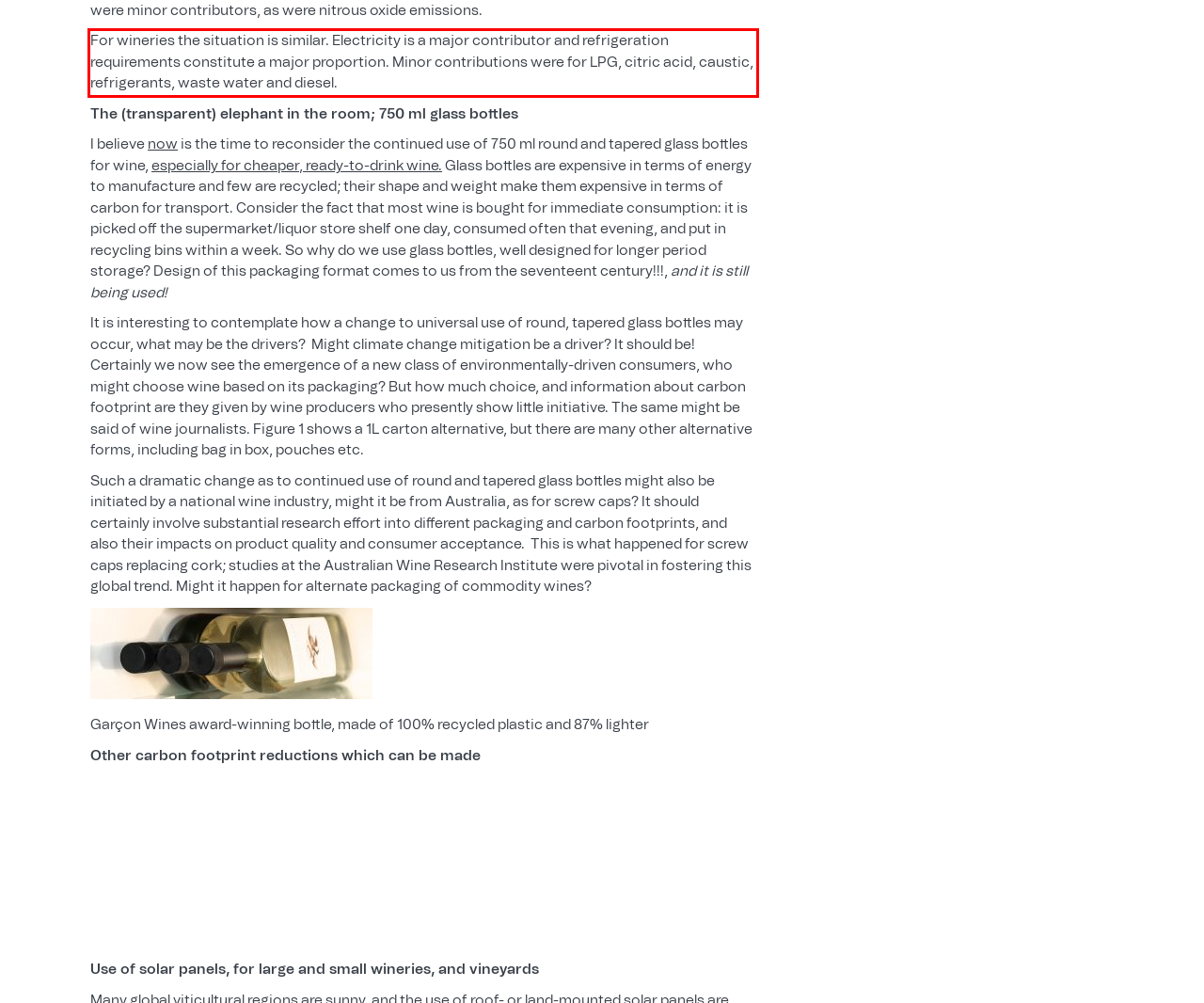Identify the text inside the red bounding box in the provided webpage screenshot and transcribe it.

For wineries the situation is similar. Electricity is a major contributor and refrigeration requirements constitute a major proportion. Minor contributions were for LPG, citric acid, caustic, refrigerants, waste water and diesel.